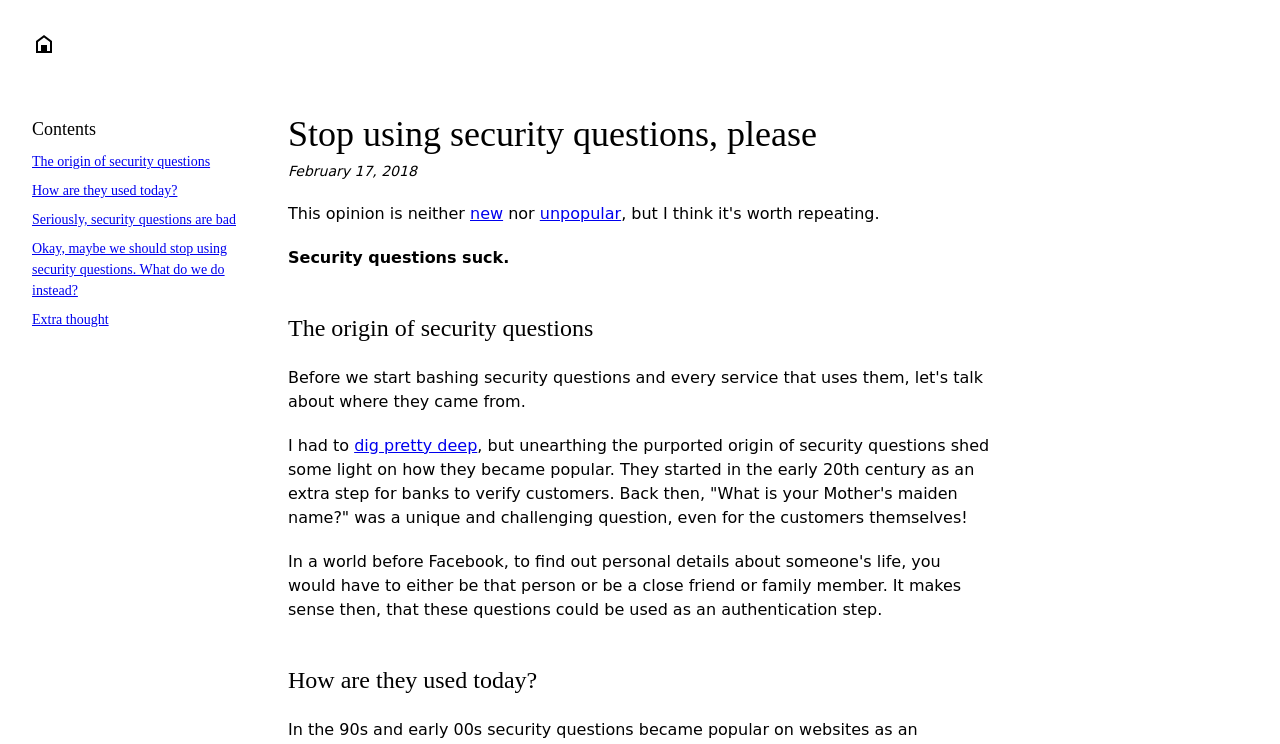Please reply with a single word or brief phrase to the question: 
What is the date mentioned in the time element?

February 17, 2018